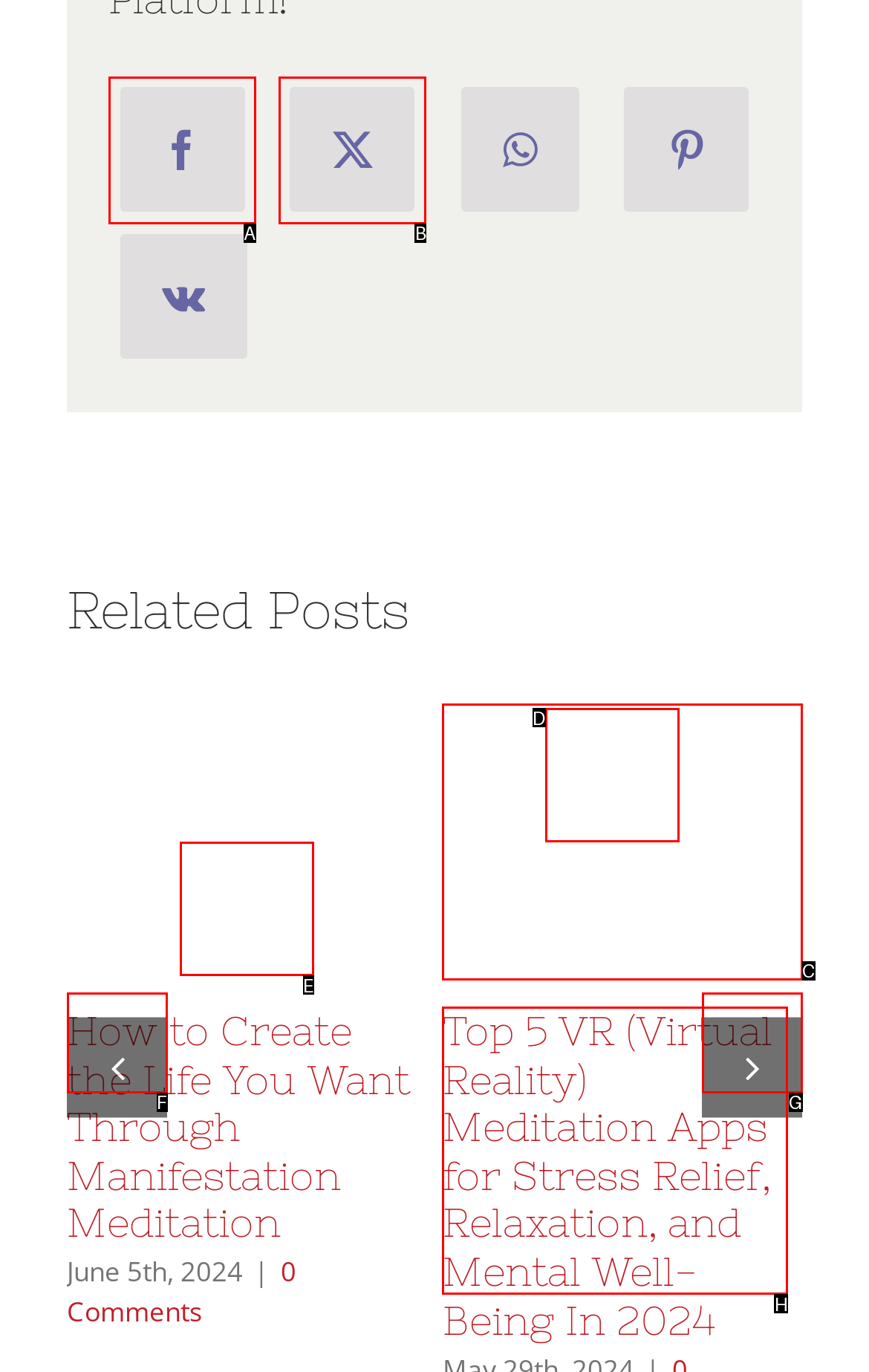Identify the option that corresponds to the description: Switch to horizontal layout. Provide only the letter of the option directly.

None